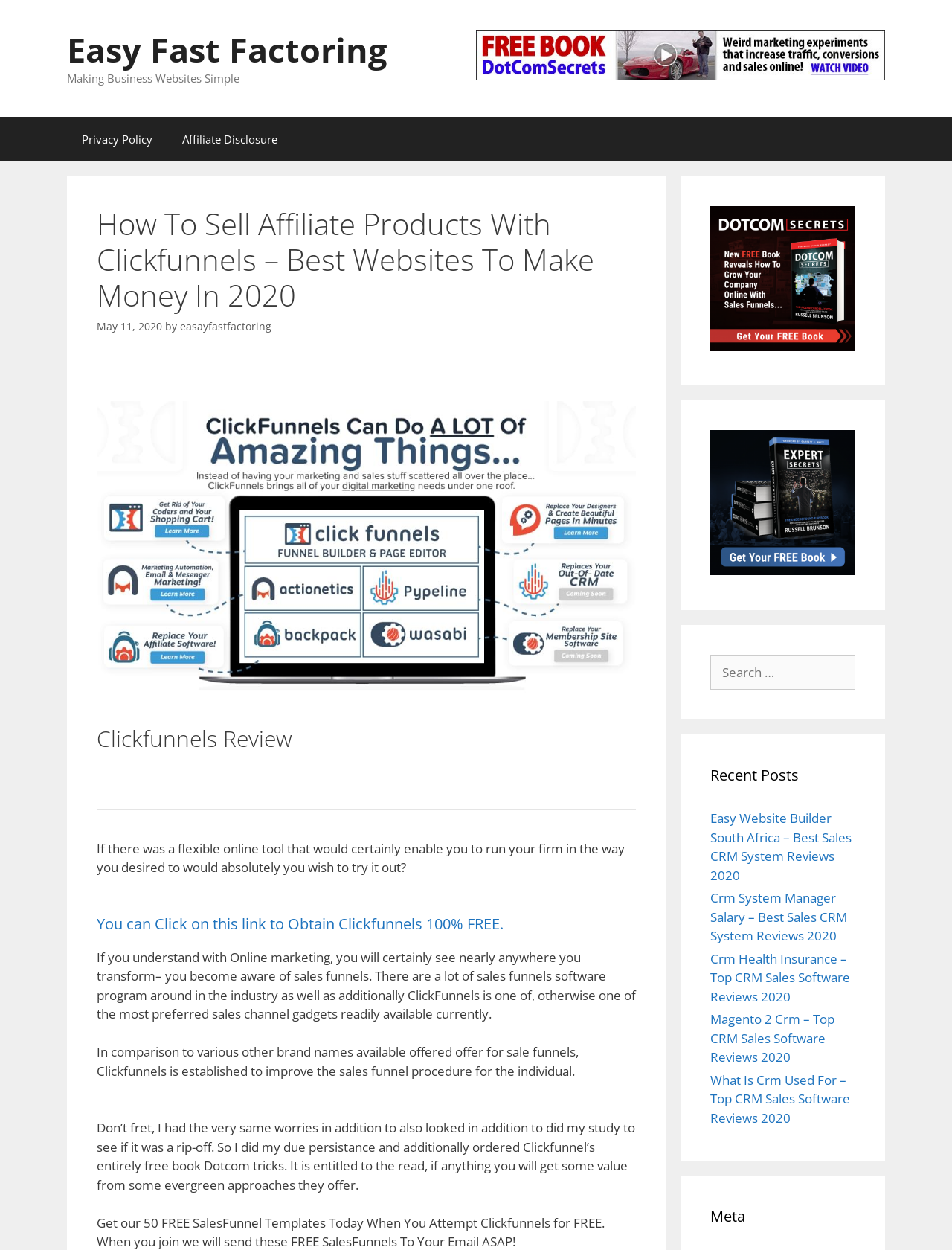Identify the bounding box coordinates of the region I need to click to complete this instruction: "Explore the 'Art' category".

None